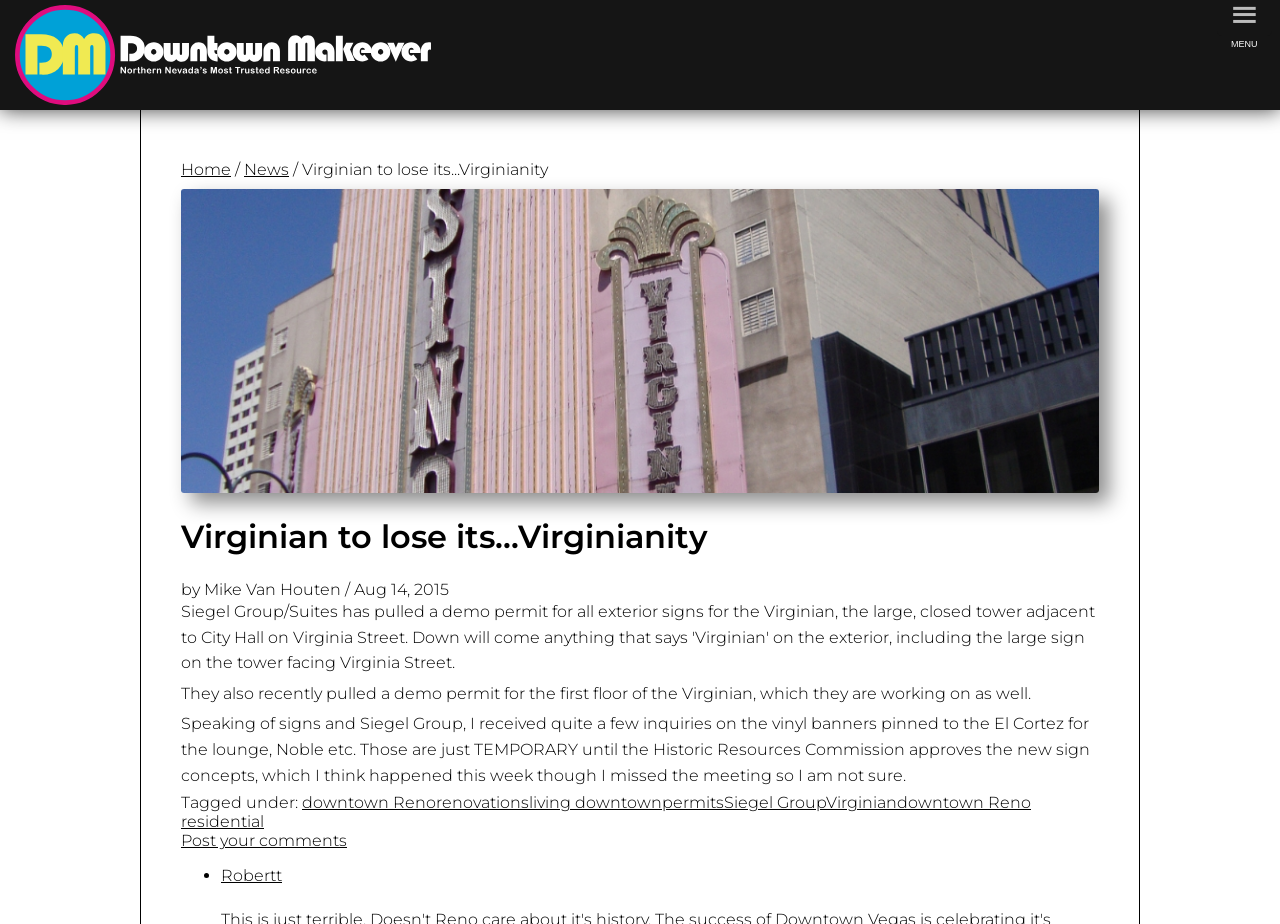Locate the bounding box coordinates of the clickable region necessary to complete the following instruction: "Read the news". Provide the coordinates in the format of four float numbers between 0 and 1, i.e., [left, top, right, bottom].

[0.191, 0.173, 0.226, 0.194]